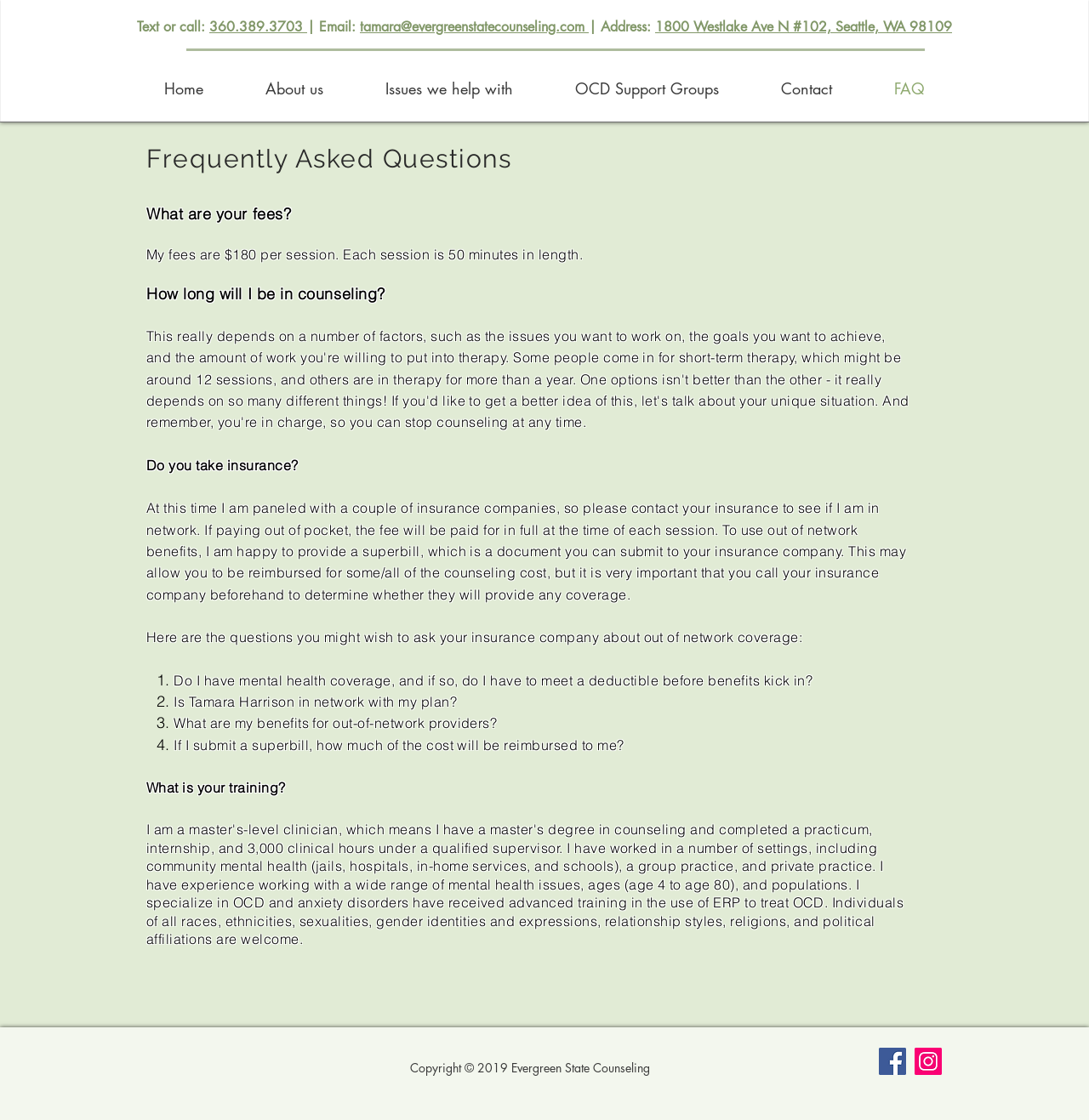Examine the image carefully and respond to the question with a detailed answer: 
How long are the counseling sessions?

The answer can be found in the FAQ section, where it is stated that each session is 50 minutes in length, and the fee is $180 per session.